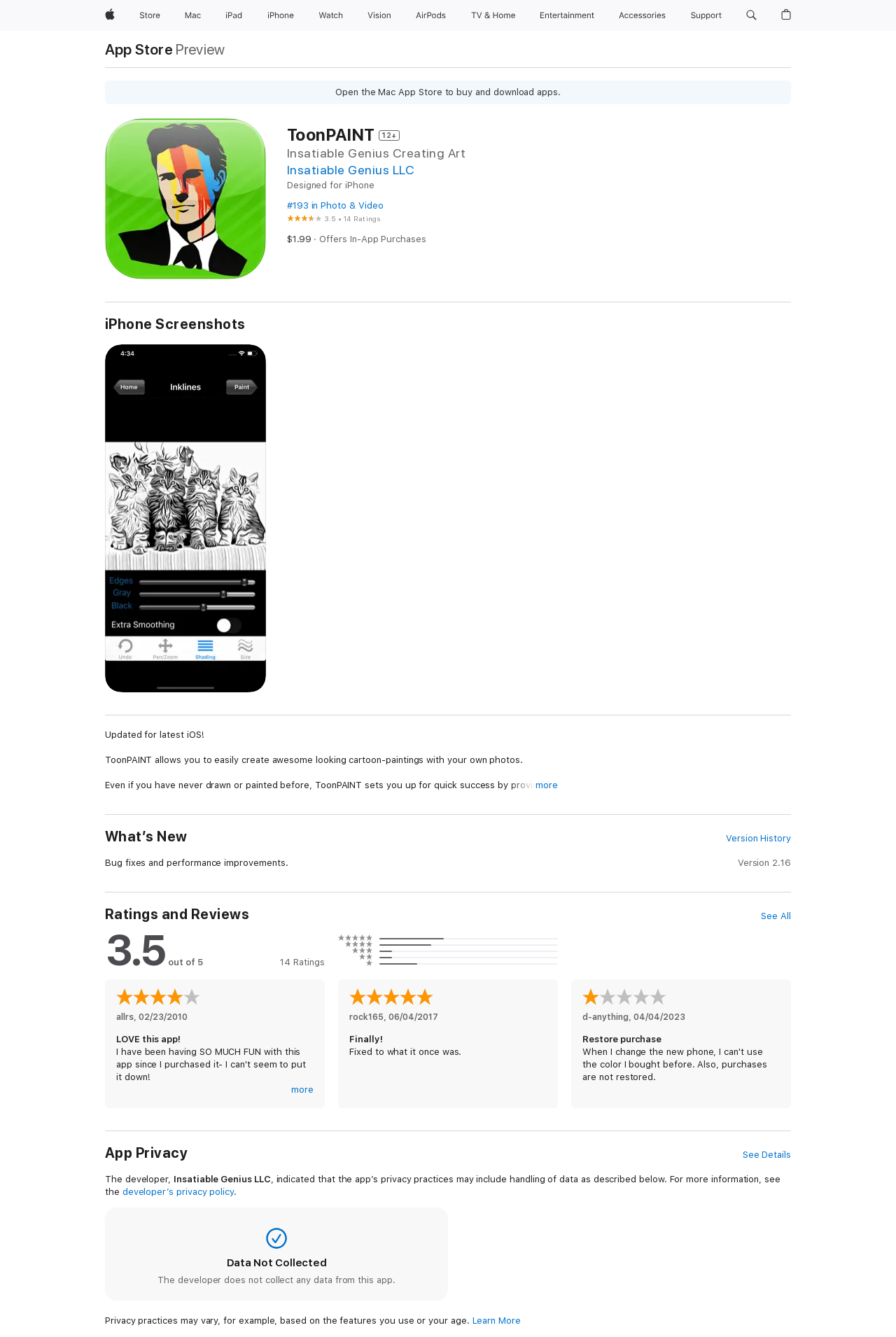How can you change the colors in the palette?
Can you offer a detailed and complete answer to this question?

The way to change the colors in the palette can be found in the section 'Description' where it is mentioned as 'IMPORTANT -- You can CHANGE THE COLORS in the palette by DOUBLE-TAPPING on the color splats'.